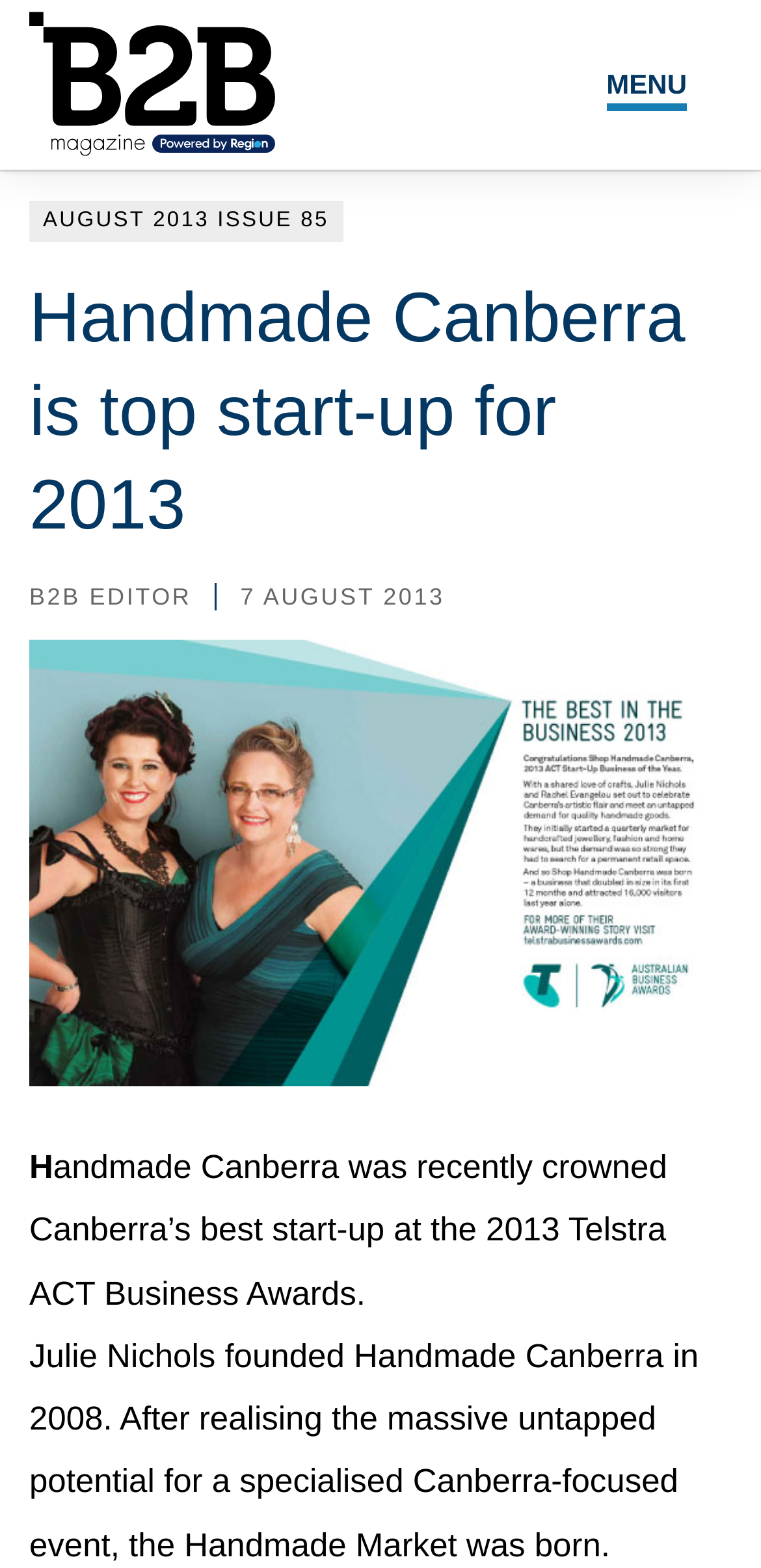What is the issue number of the magazine?
Relying on the image, give a concise answer in one word or a brief phrase.

85